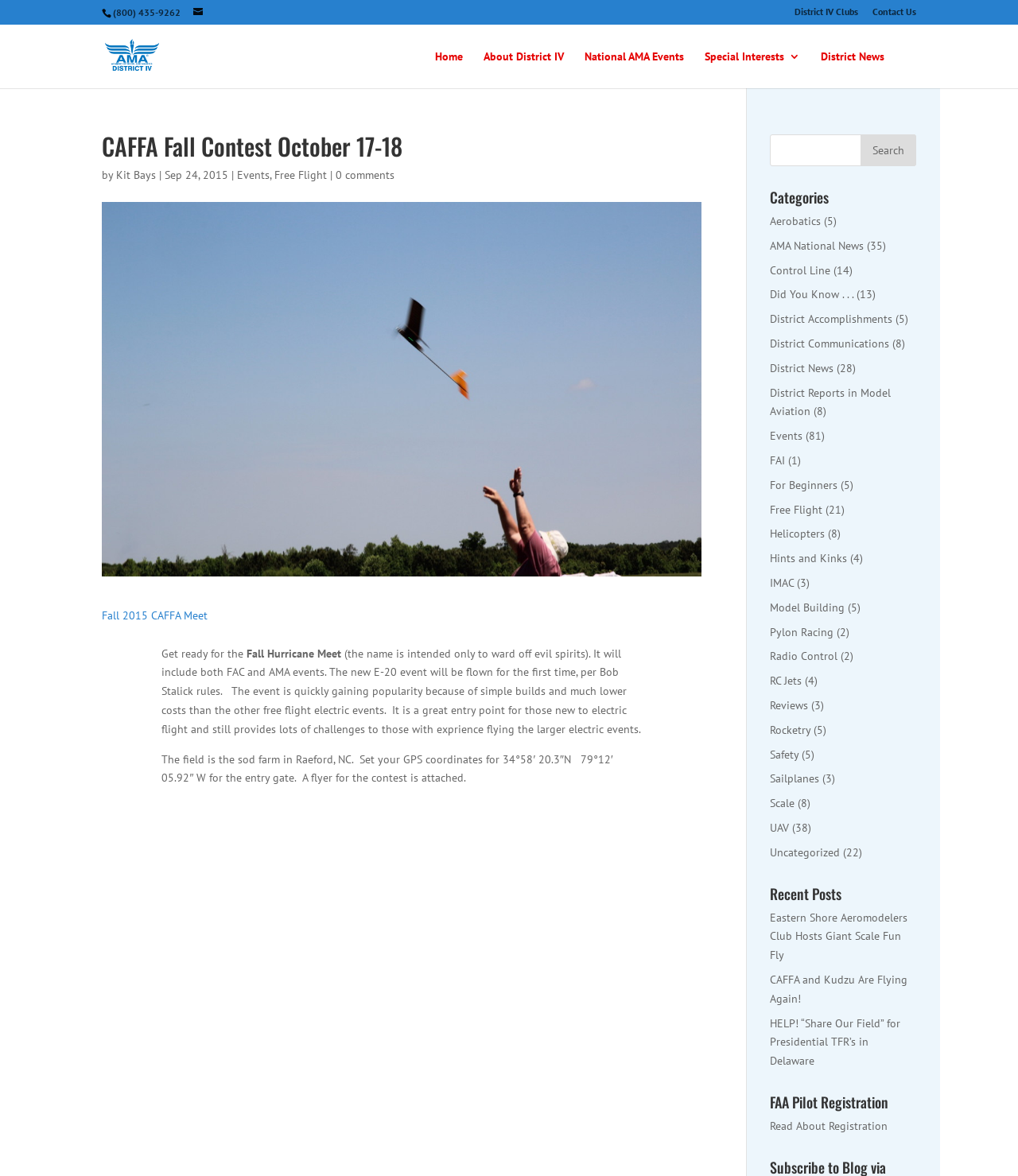Determine the bounding box for the described HTML element: "District Reports in Model Aviation". Ensure the coordinates are four float numbers between 0 and 1 in the format [left, top, right, bottom].

[0.756, 0.328, 0.875, 0.356]